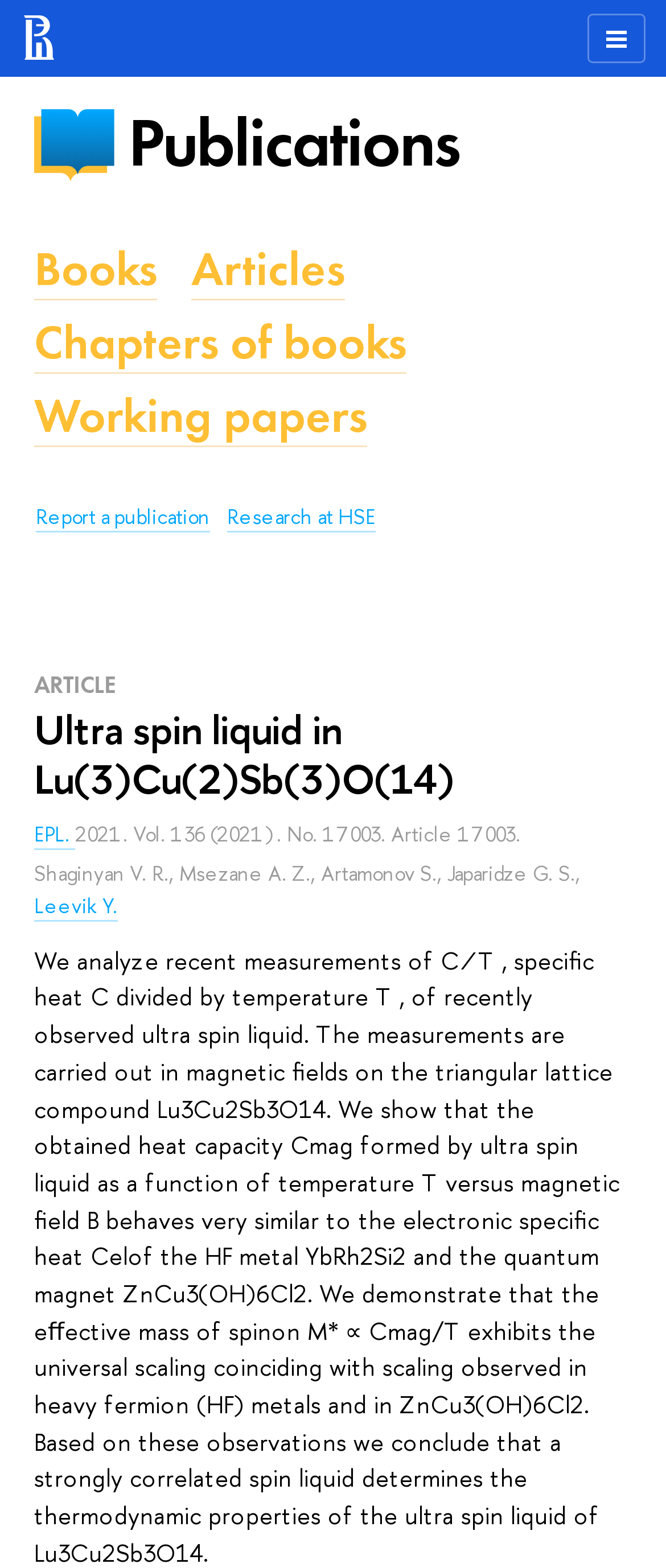Provide a one-word or brief phrase answer to the question:
What is the publication volume and number of this article?

136, 17003